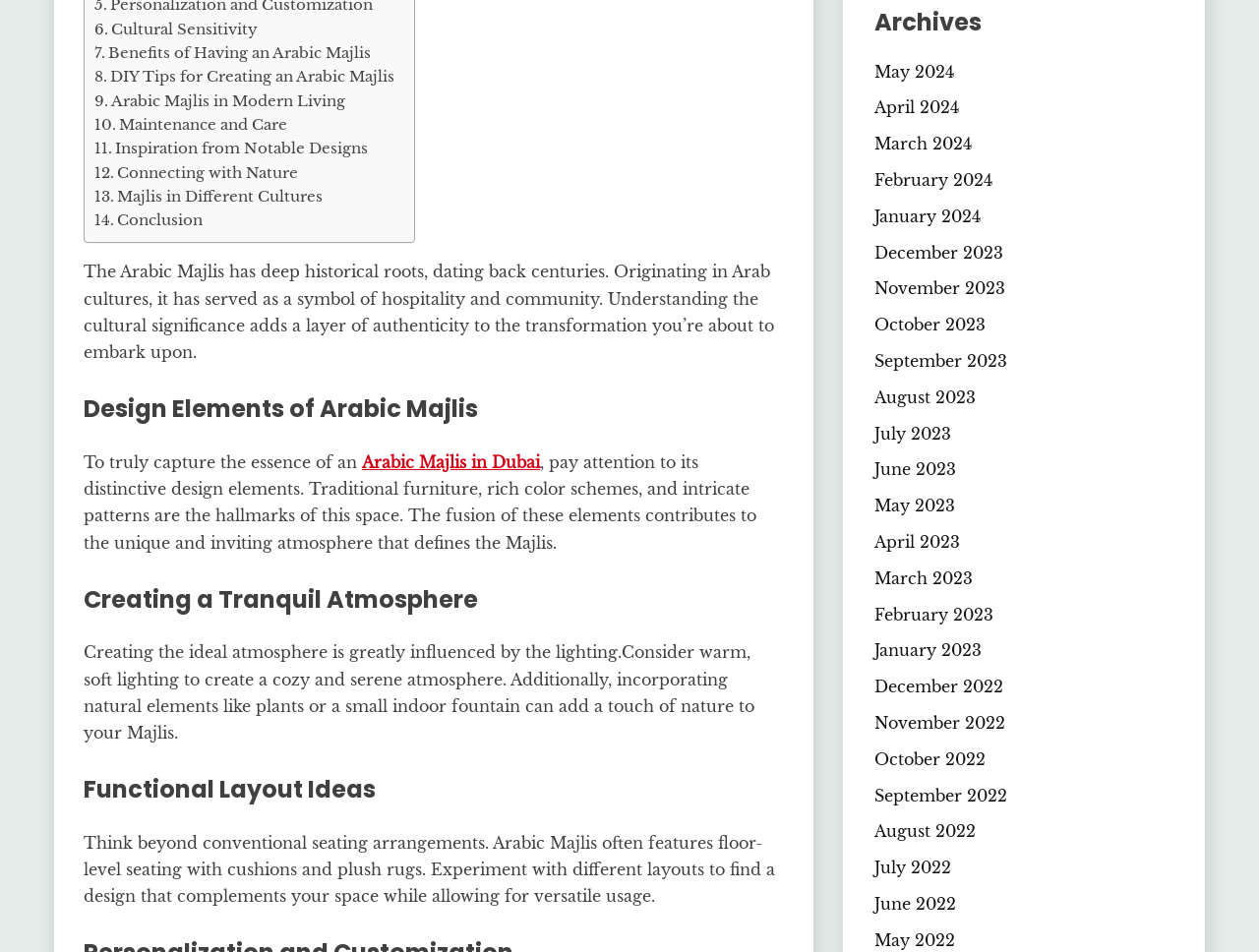Determine the bounding box coordinates for the UI element with the following description: "Arabic Majlis in Modern Living". The coordinates should be four float numbers between 0 and 1, represented as [left, top, right, bottom].

[0.088, 0.096, 0.274, 0.115]